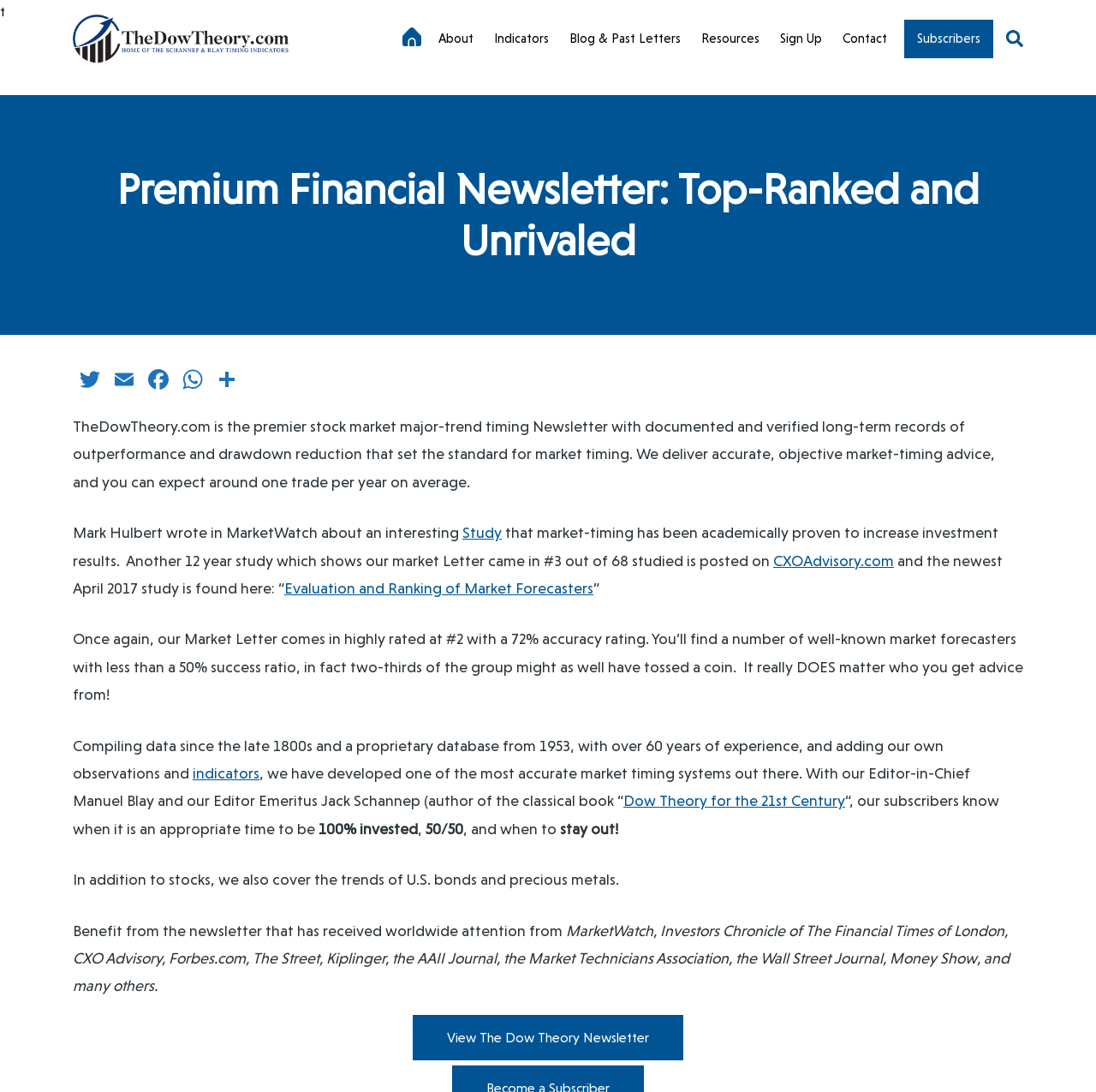Can you determine the bounding box coordinates of the area that needs to be clicked to fulfill the following instruction: "Read the Study on market-timing"?

[0.422, 0.479, 0.458, 0.496]